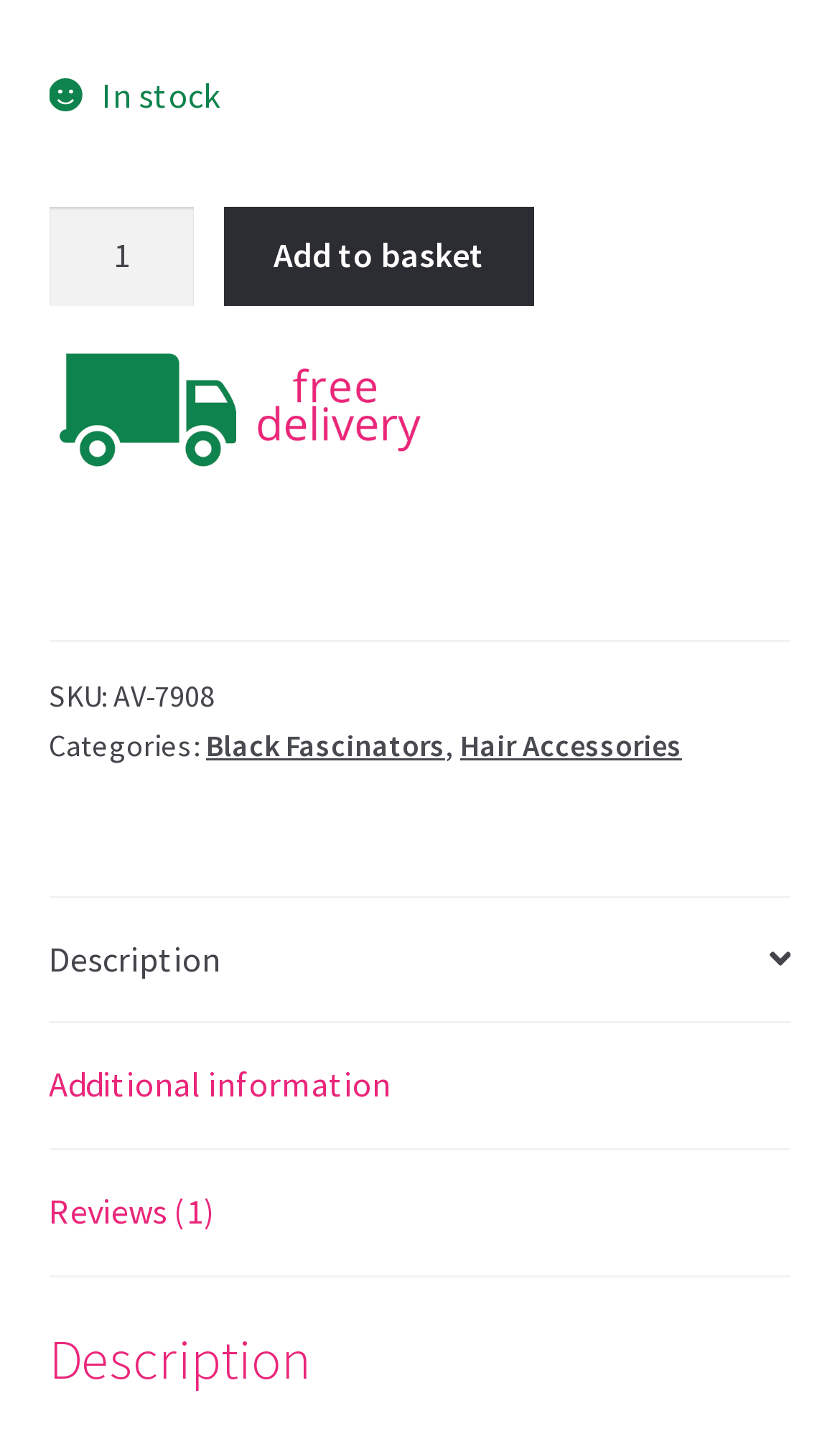Carefully examine the image and provide an in-depth answer to the question: What is the product's current stock status?

I determined the answer by looking at the StaticText element with the text 'In stock' which indicates the product's current availability.